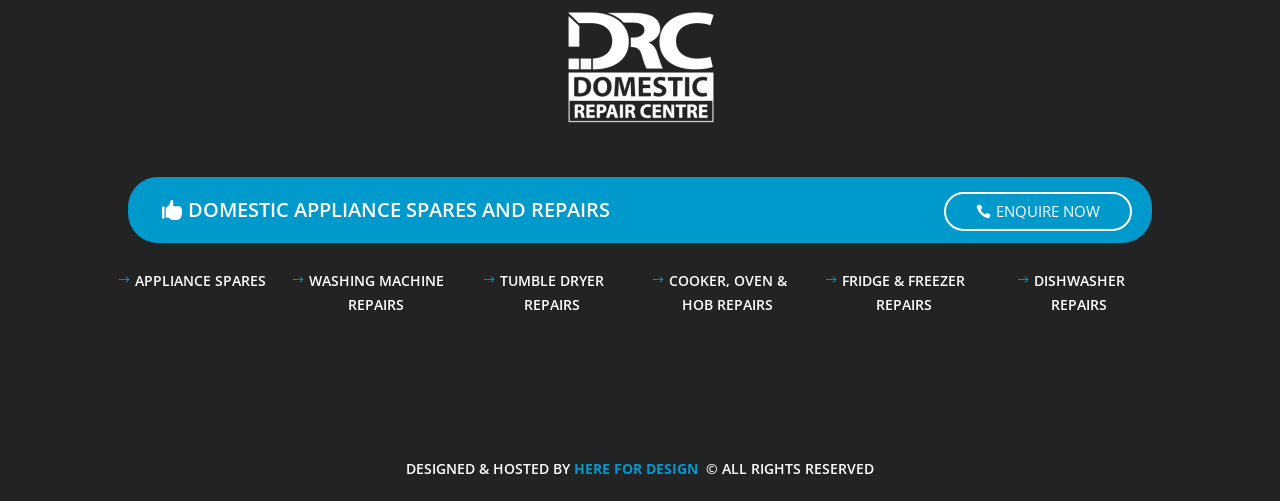What is the address of the company?
Please provide a comprehensive answer based on the visual information in the image.

I found the address by looking at the static text with the address 'Unit 5, Harrow Park, Harrow Road, Off Plough Lane, Hereford HR4 0EN' which is located in the 'ADDRESS' section of the webpage.